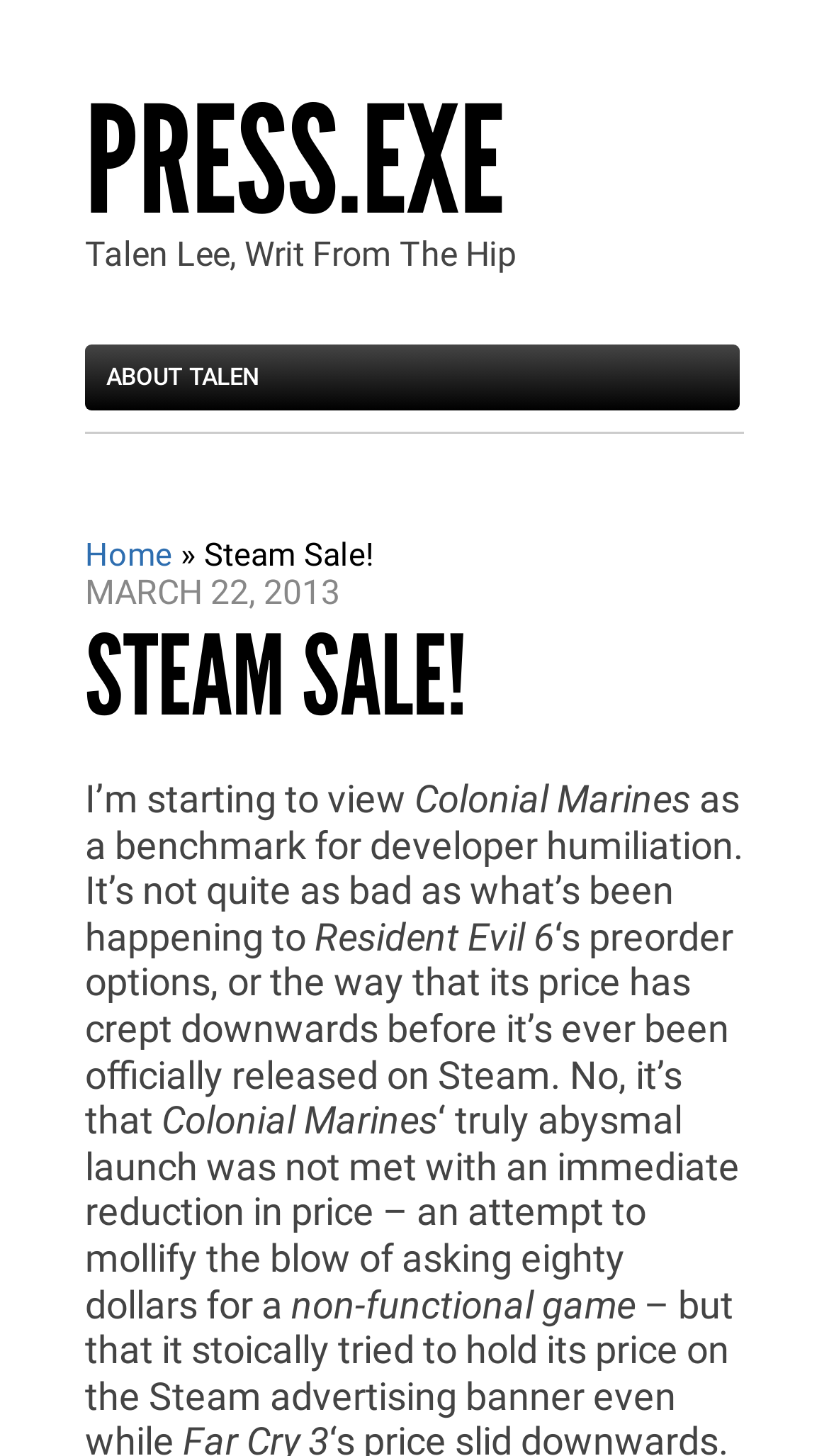What game is mentioned as having a bad launch?
Please describe in detail the information shown in the image to answer the question.

The game 'Colonial Marines' is mentioned in the article as having a bad launch. This is found in the StaticText elements 'Colonial Marines' with bounding box coordinates [0.5, 0.533, 0.833, 0.564] and [0.195, 0.754, 0.528, 0.785]. These elements are children of the Root Element and are located in the main content area of the page.